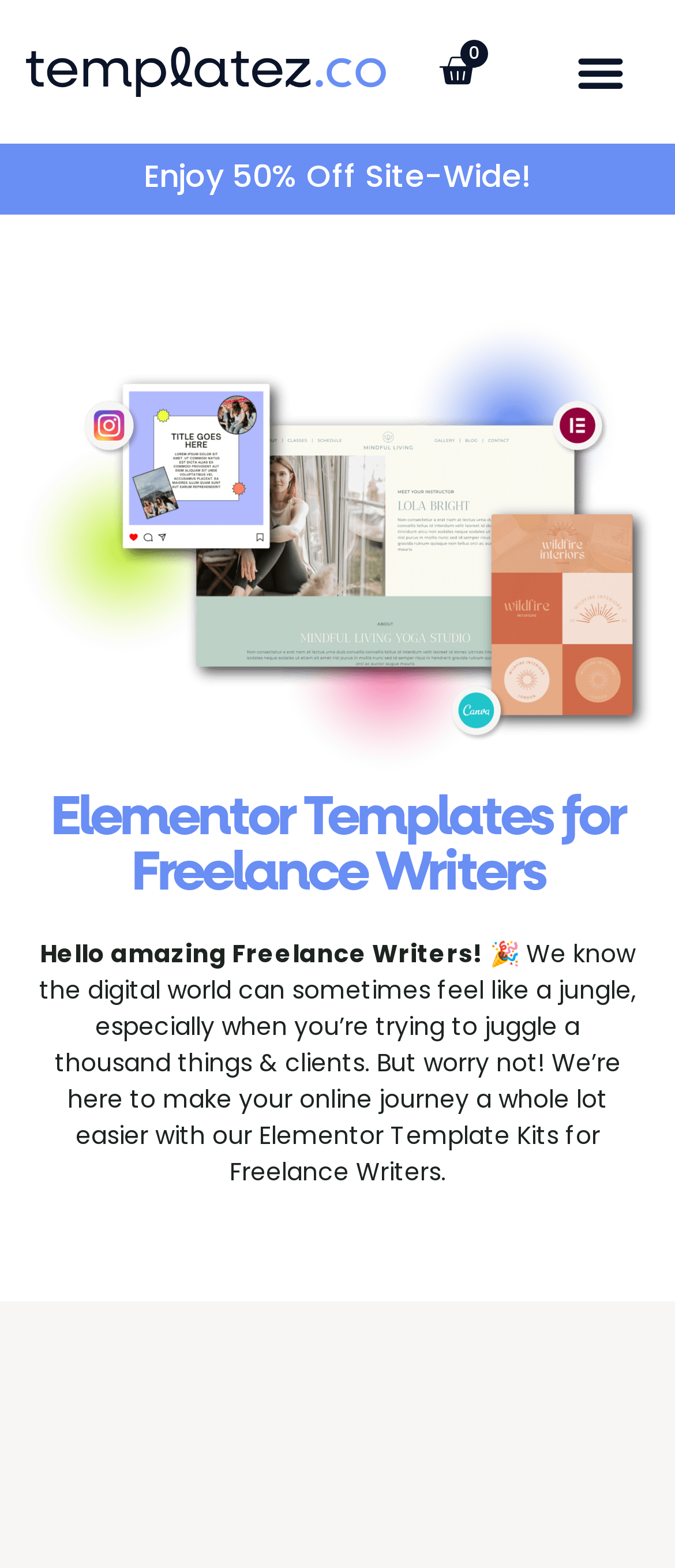Produce an elaborate caption capturing the essence of the webpage.

The webpage is about Elementor template kits specifically designed for freelance writers. At the top left, there is a link with no text. To the right of this link, a button labeled "Menu Toggle" is positioned. Further to the right, a link "0 Basket" is displayed, accompanied by a small image. 

Below these elements, a prominent link "Enjoy 50% Off Site-Wide!" is centered, taking up a significant portion of the top section. 

The main content begins with a heading "Elementor Templates for Freelance Writers" that spans almost the entire width of the page. Below this heading, a greeting "Hello amazing Freelance Writers!" is displayed, followed by a paragraph of text that explains the purpose of the webpage. The text describes the challenges freelance writers face in the digital world and introduces the Elementor Template Kits as a solution to make their online journey easier.